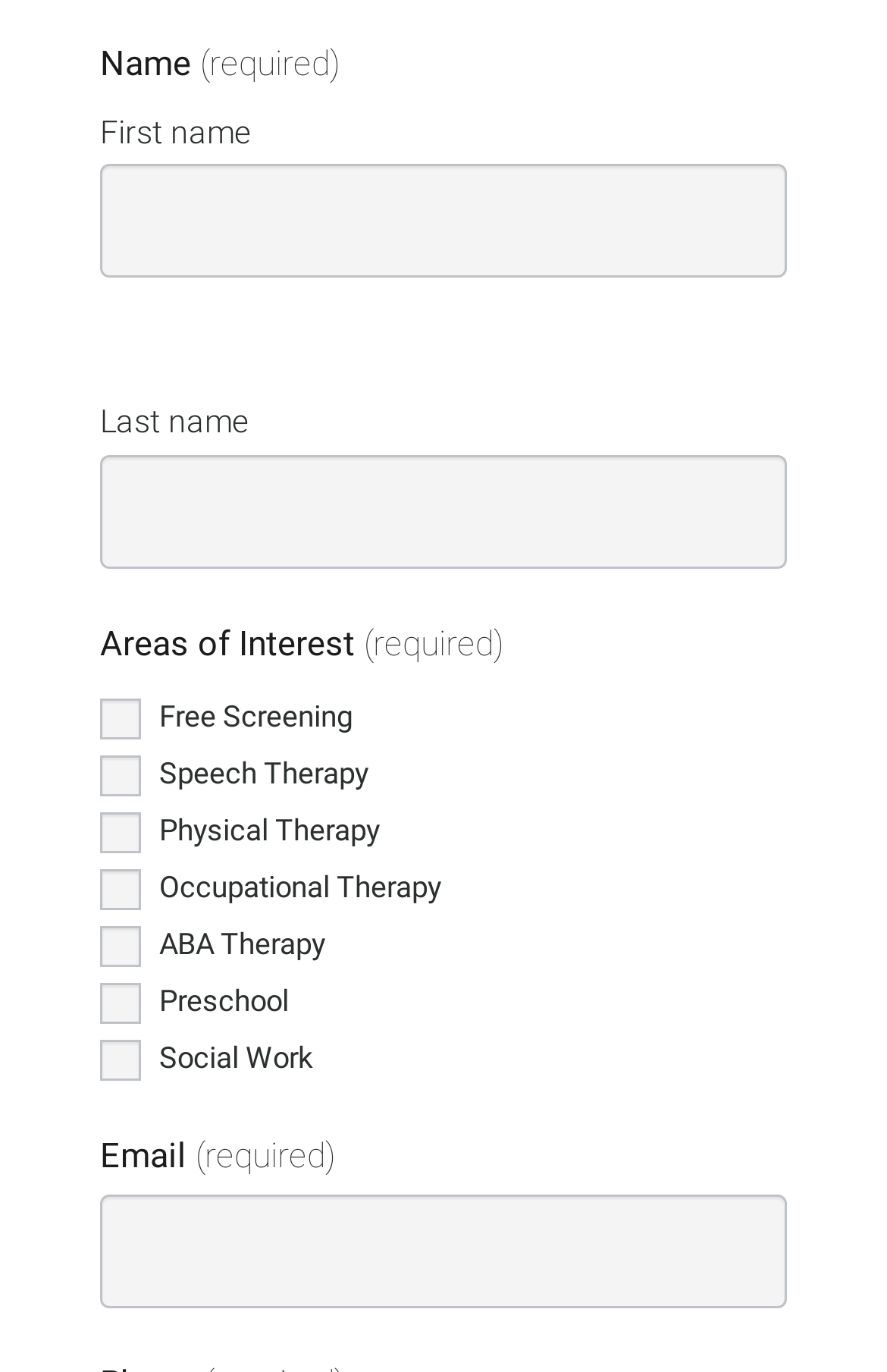With reference to the image, please provide a detailed answer to the following question: What is the first area of interest?

I looked at the group element 'Areas of Interest' and found the first checkbox element, which is 'Free Screening'.